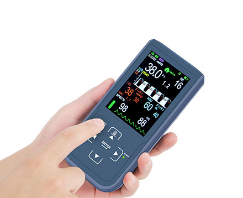Describe the image in great detail, covering all key points.

This image features a hand-held Multigas Monitor AneSure-H, designed for capnography and respiratory monitoring. The device displays crucial patient data, including end-tidal CO2 levels, respiratory rate, and heart rate, on a vibrant digital screen. The interface is user-friendly, with clearly marked buttons for easy navigation and operation. The monitor's compact design and portability make it suitable for various medical settings, ensuring efficient monitoring of patients' respiratory status. The screen is bright and detailed, conveying real-time data critical for medical professionals in ensuring patient safety and effective treatment.